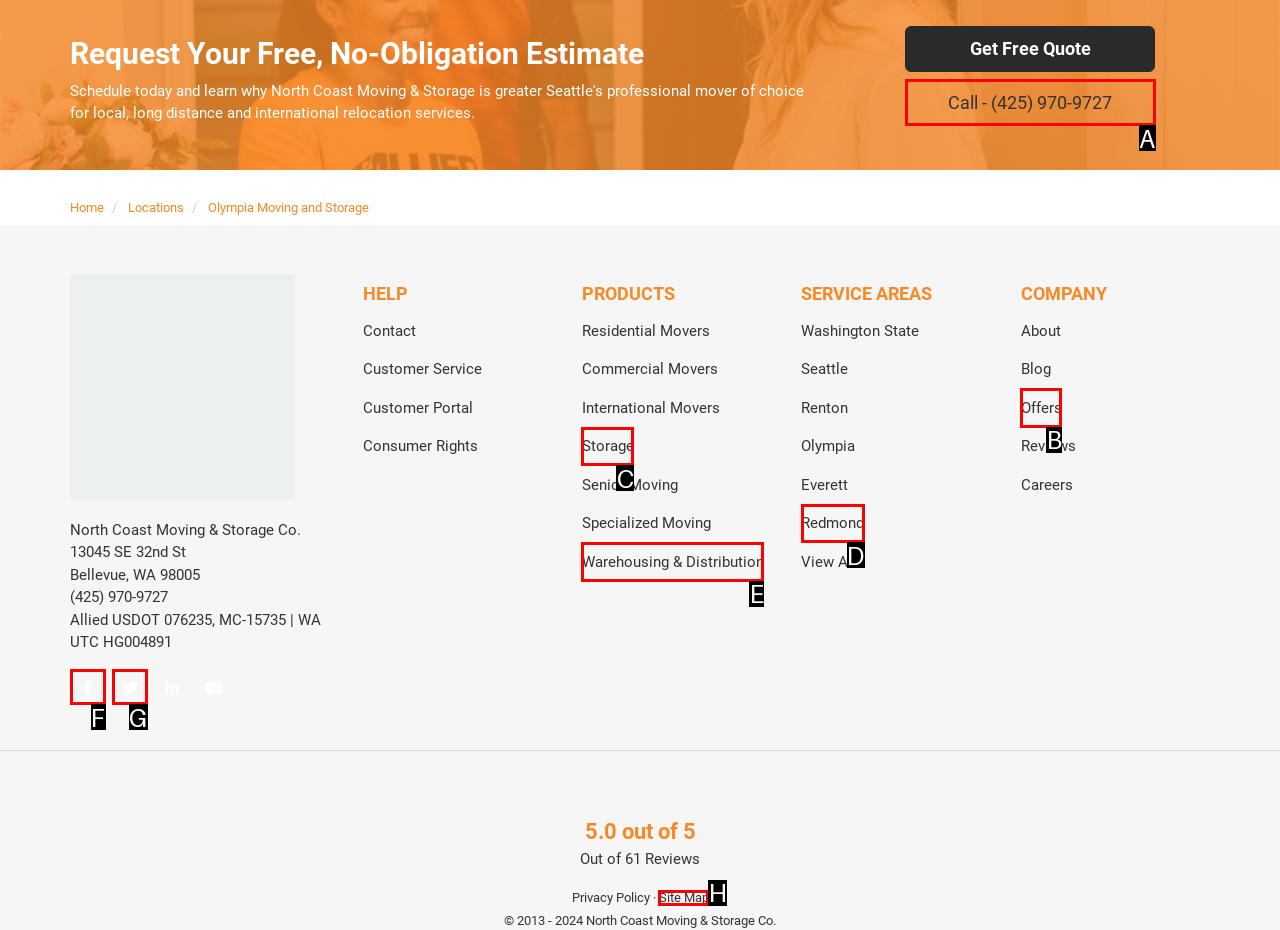Identify the option that corresponds to the description: Warehousing & Distribution. Provide only the letter of the option directly.

E